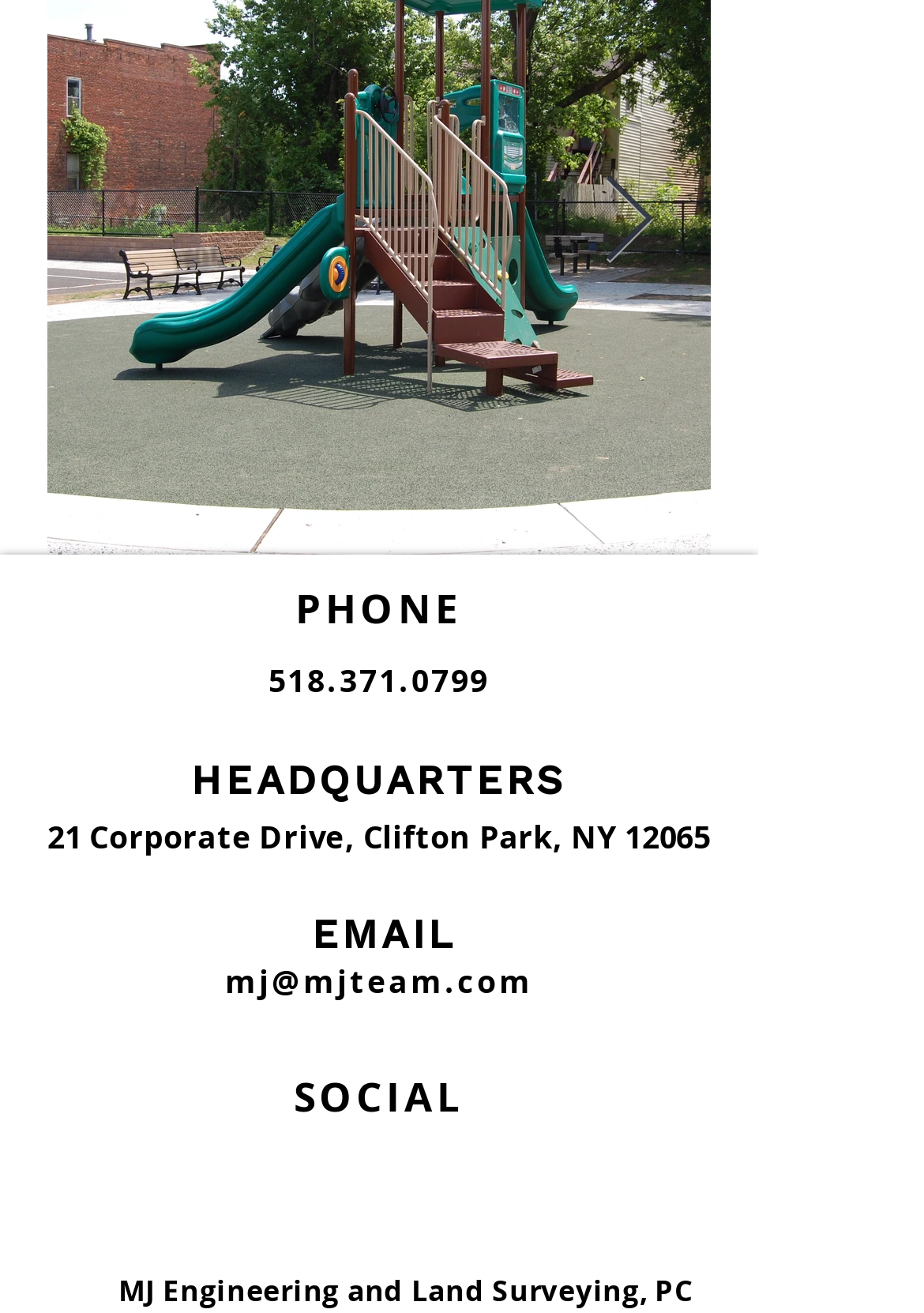Find and indicate the bounding box coordinates of the region you should select to follow the given instruction: "Click the 'Next Item' button".

[0.651, 0.134, 0.71, 0.205]